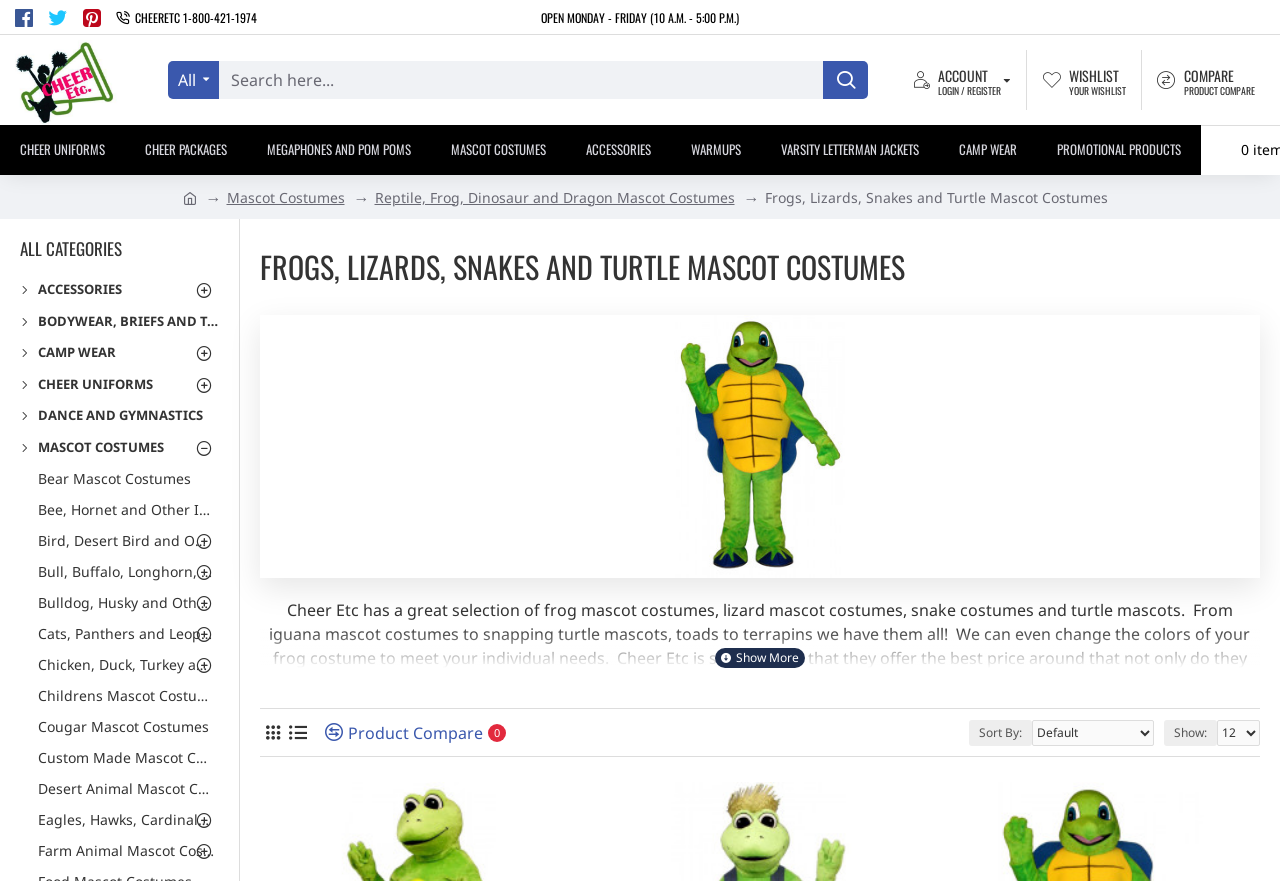Identify the bounding box coordinates of the area that should be clicked in order to complete the given instruction: "View all categories". The bounding box coordinates should be four float numbers between 0 and 1, i.e., [left, top, right, bottom].

[0.016, 0.271, 0.171, 0.294]